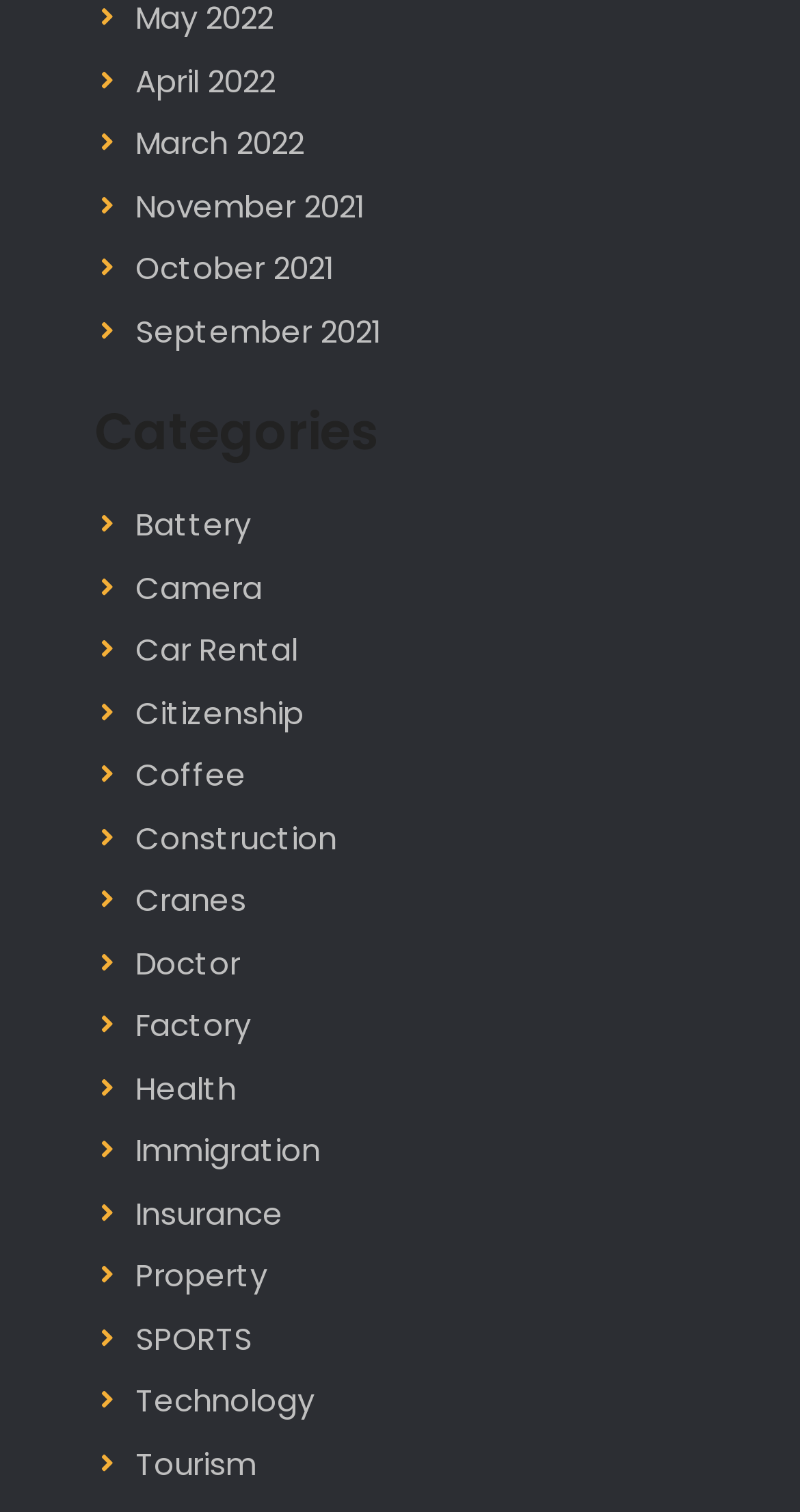Find the bounding box coordinates of the element's region that should be clicked in order to follow the given instruction: "check SPORTS". The coordinates should consist of four float numbers between 0 and 1, i.e., [left, top, right, bottom].

[0.169, 0.871, 0.315, 0.9]